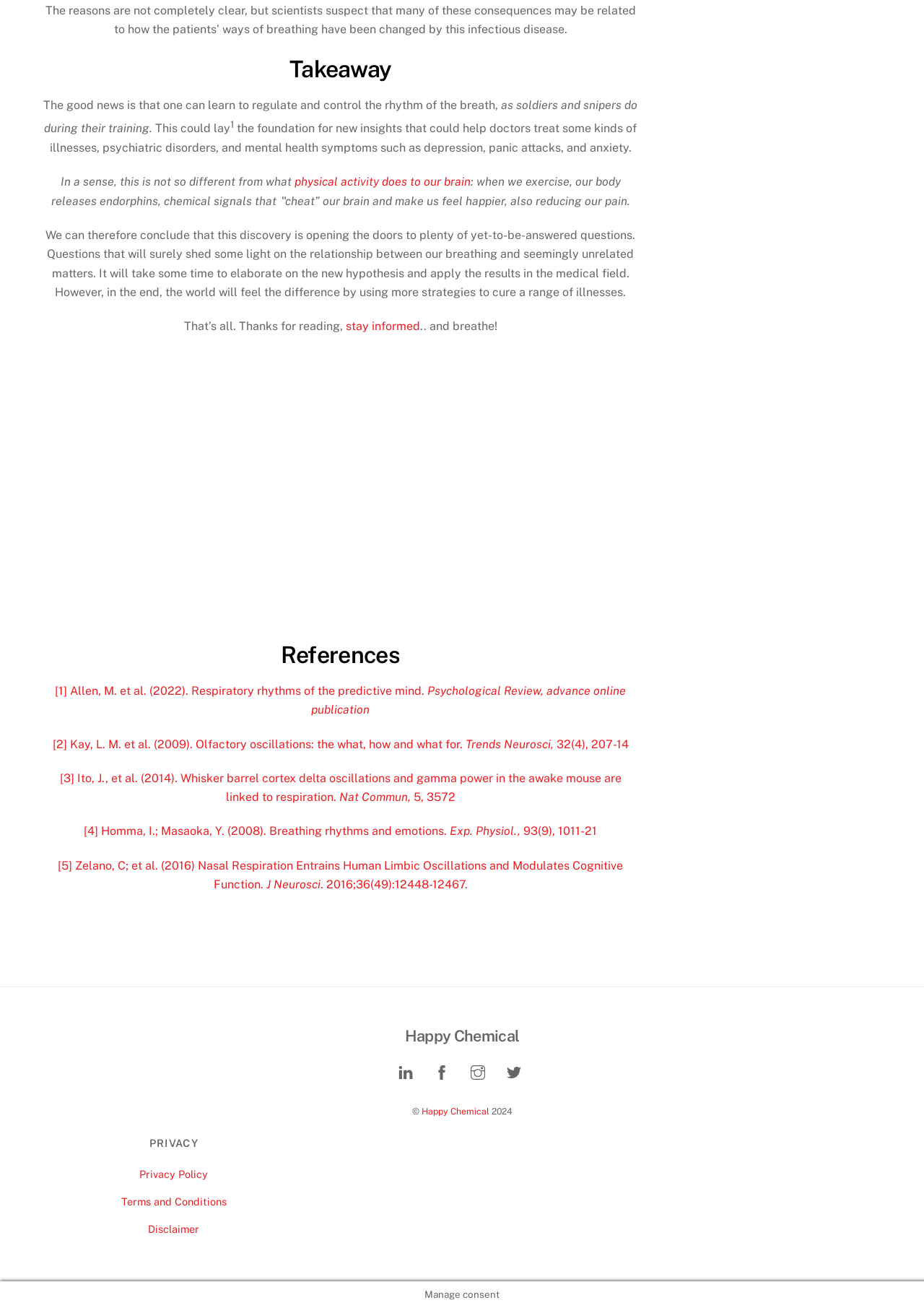Please determine the bounding box coordinates of the area that needs to be clicked to complete this task: 'click on Home'. The coordinates must be four float numbers between 0 and 1, formatted as [left, top, right, bottom].

None